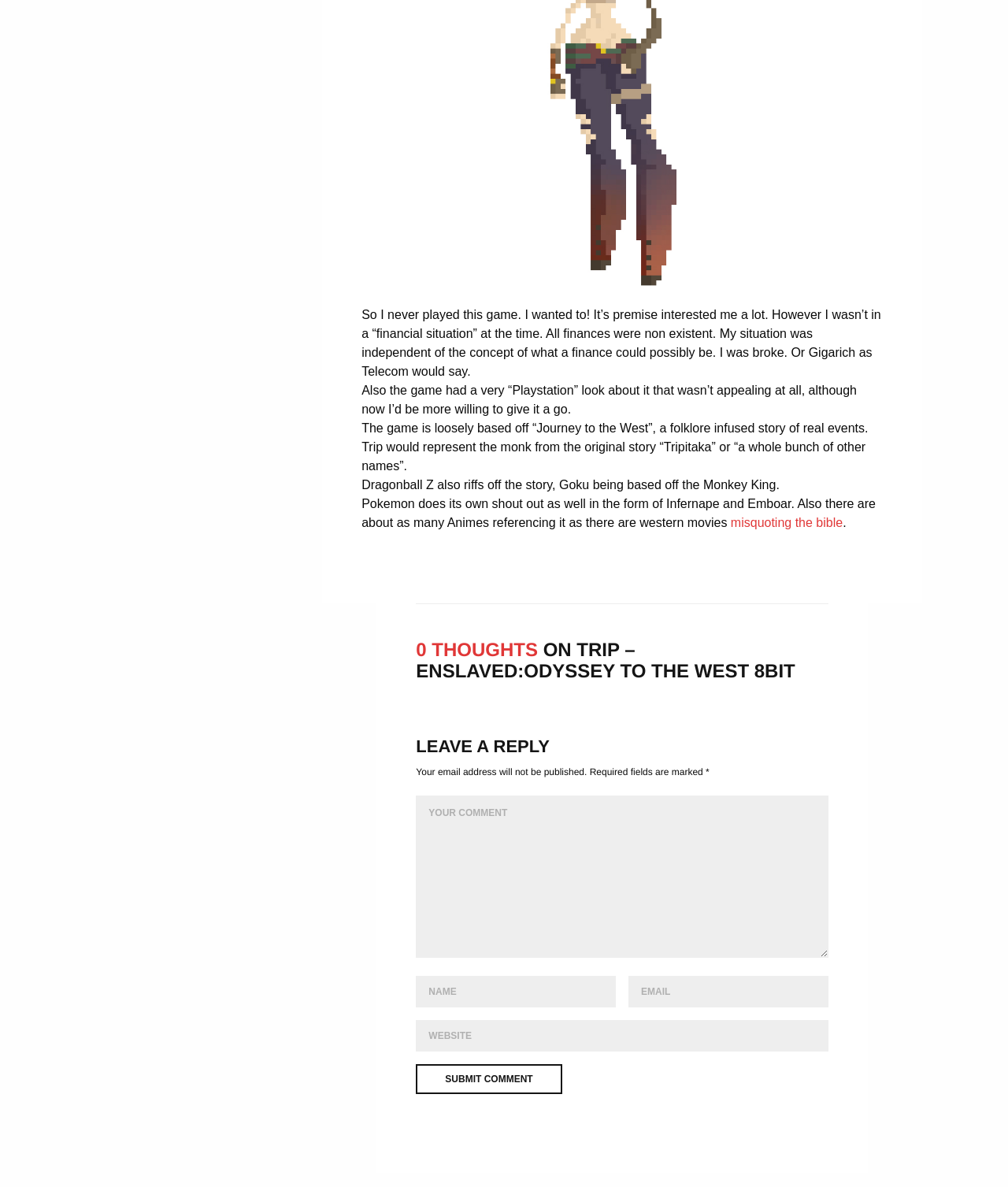How many textboxes are there for commenting?
Using the screenshot, give a one-word or short phrase answer.

4